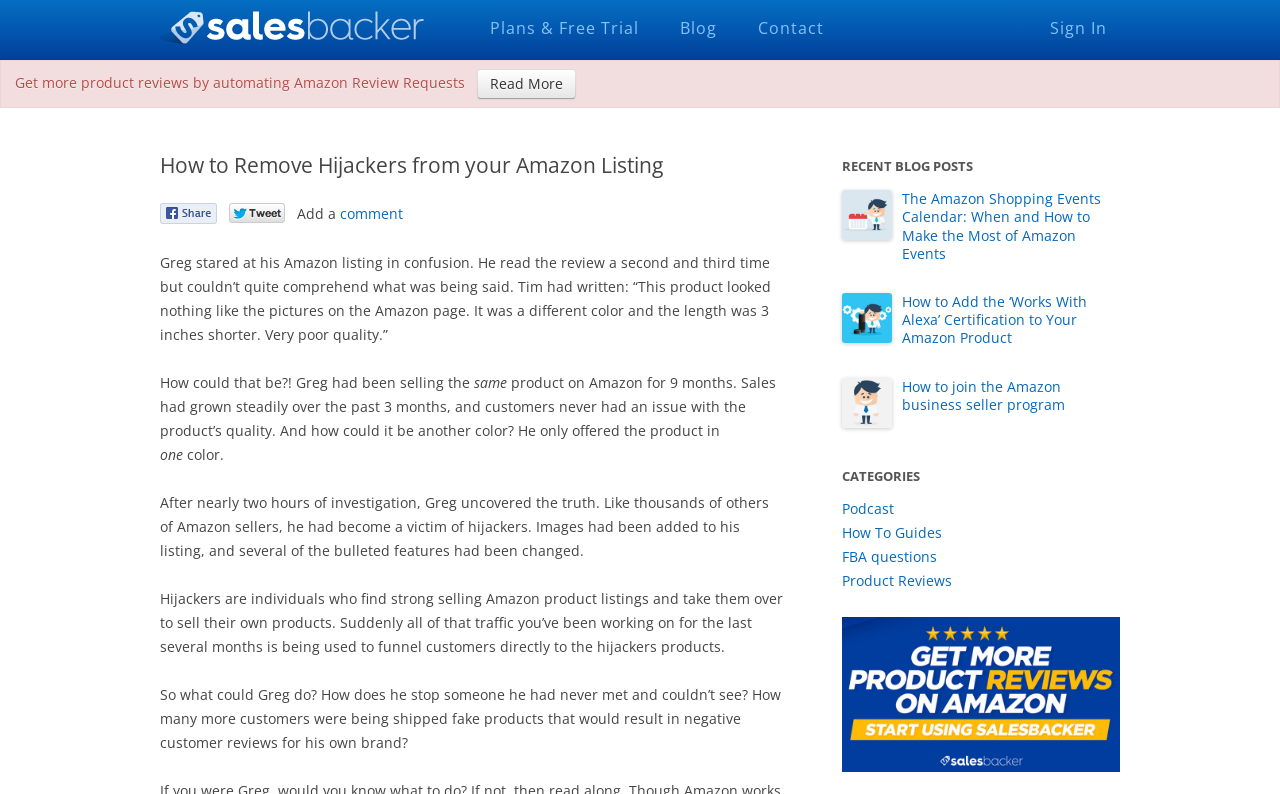Find the primary header on the webpage and provide its text.

How to Remove Hijackers from your Amazon Listing